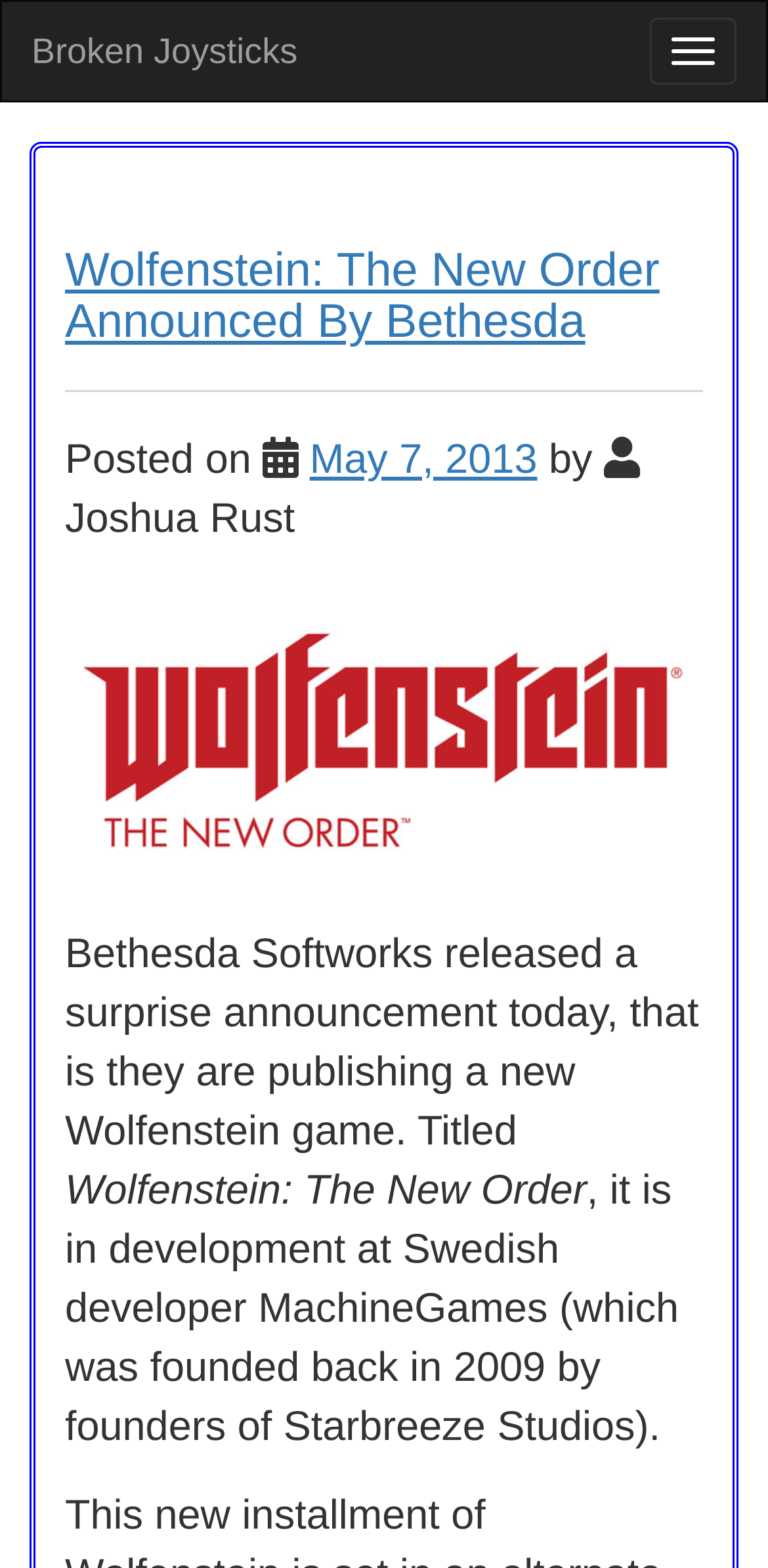Based on the image, please elaborate on the answer to the following question:
Who is the author of the article?

I found the answer by examining the text content of the webpage, specifically the sentence 'by Joshua Rust' which indicates that Joshua Rust is the author of the article.